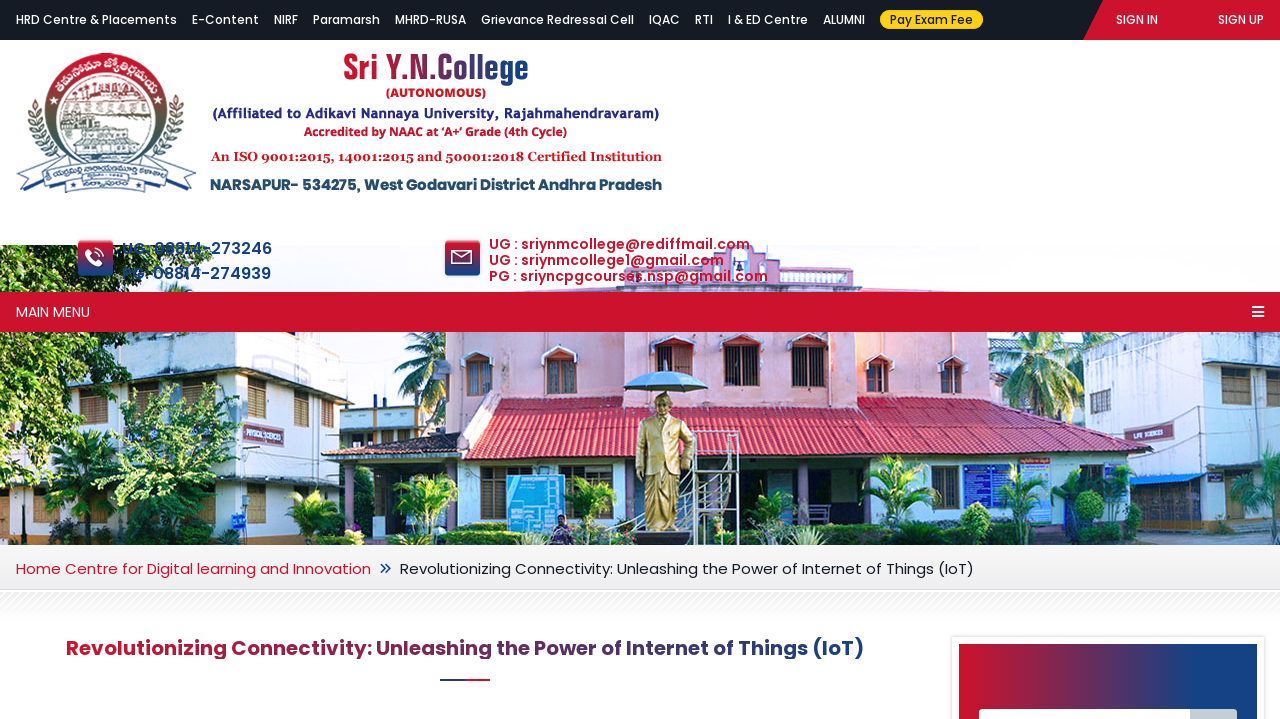What is the name of the college?
Look at the image and respond with a one-word or short phrase answer.

Sri YN College